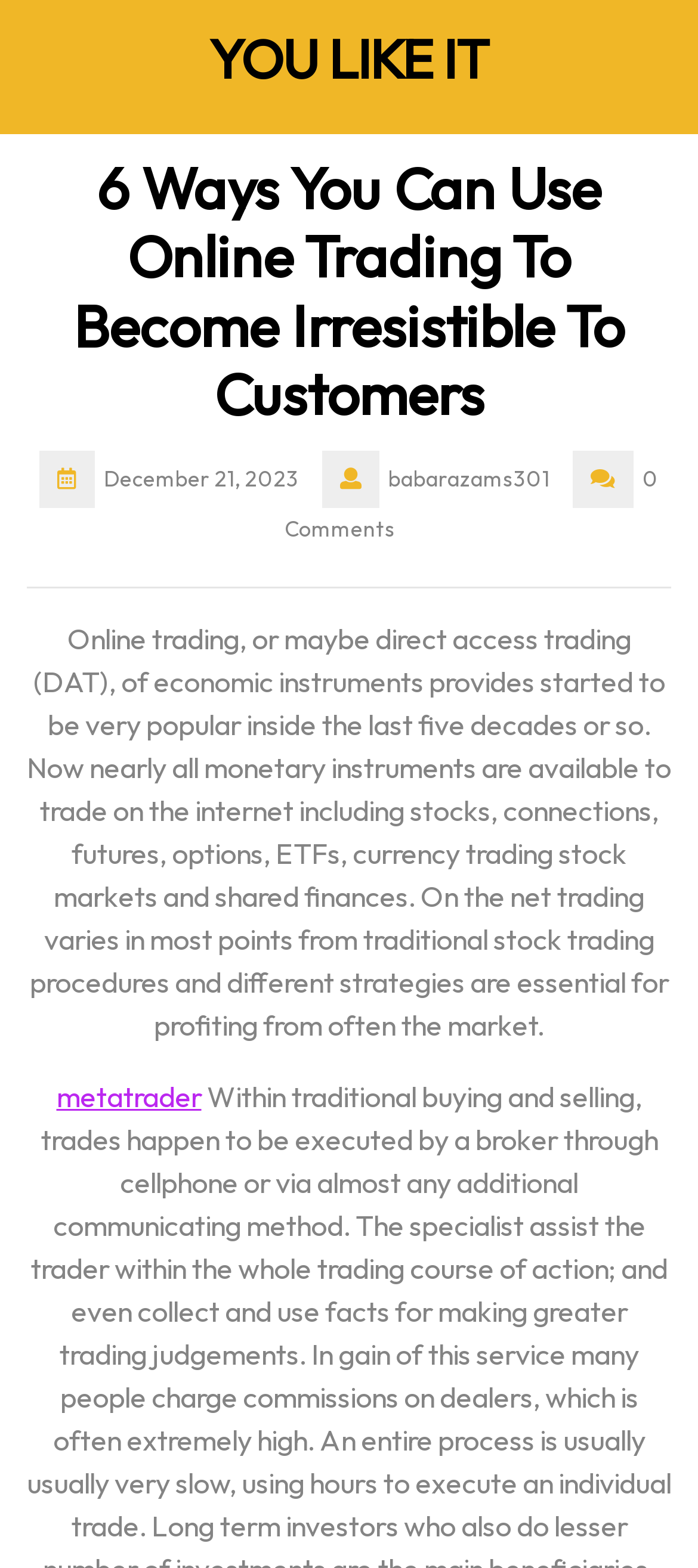Generate a thorough description of the webpage.

The webpage appears to be a blog post or article discussing online trading. At the top, there is a heading that reads "YOU LIKE IT" in a prominent position, with a link to the same text. Below this, there is another heading that provides the title of the article, "6 Ways You Can Use Online Trading To Become Irresistible To Customers".

To the right of the title, there are three lines of text: the date "December 21, 2023", the author's name "babarazams301", and the number of comments "0 Comments". A horizontal separator line divides this section from the main content.

The main content of the article is a block of text that discusses online trading, its popularity, and the various financial instruments that can be traded online. The text is positioned below the title and separator line, spanning almost the entire width of the page. Within this text, there is a link to "metatrader" located near the bottom.

Overall, the webpage has a simple layout with a clear hierarchy of headings, text, and links, making it easy to navigate and read.